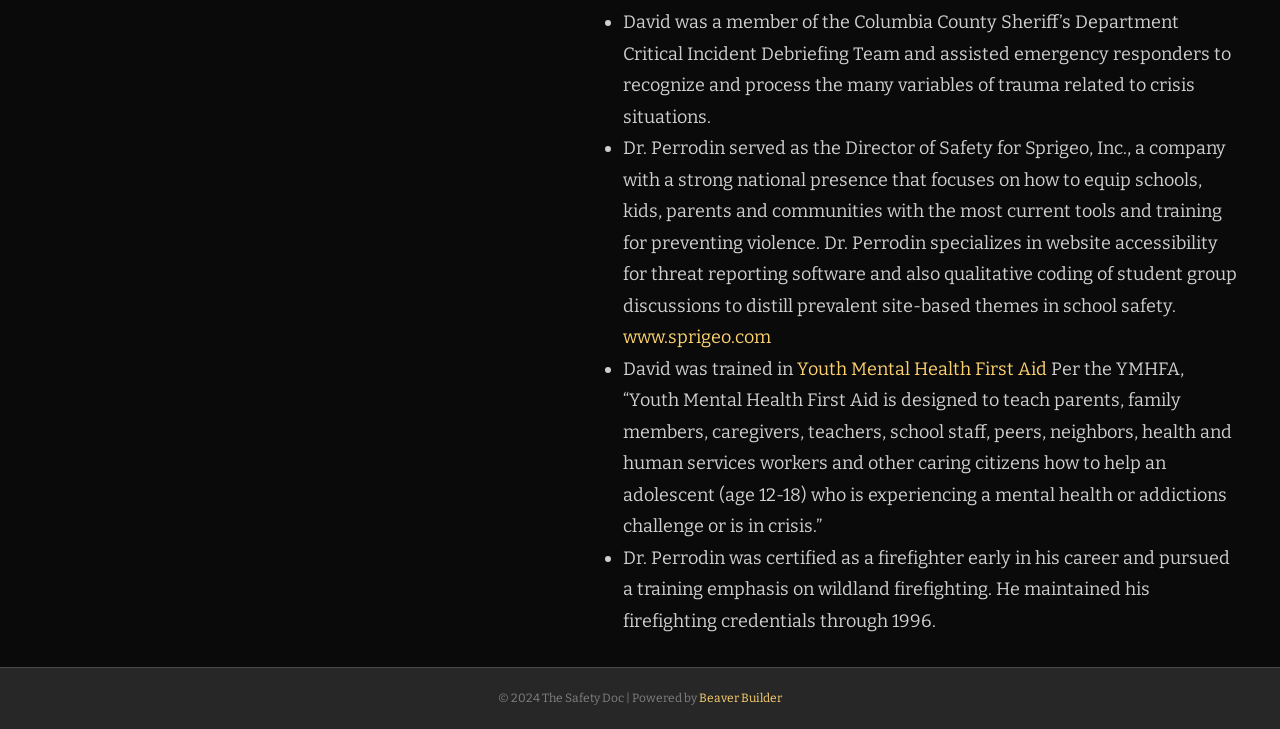Provide a single word or phrase to answer the given question: 
What is Dr. Perrodin's expertise?

School safety